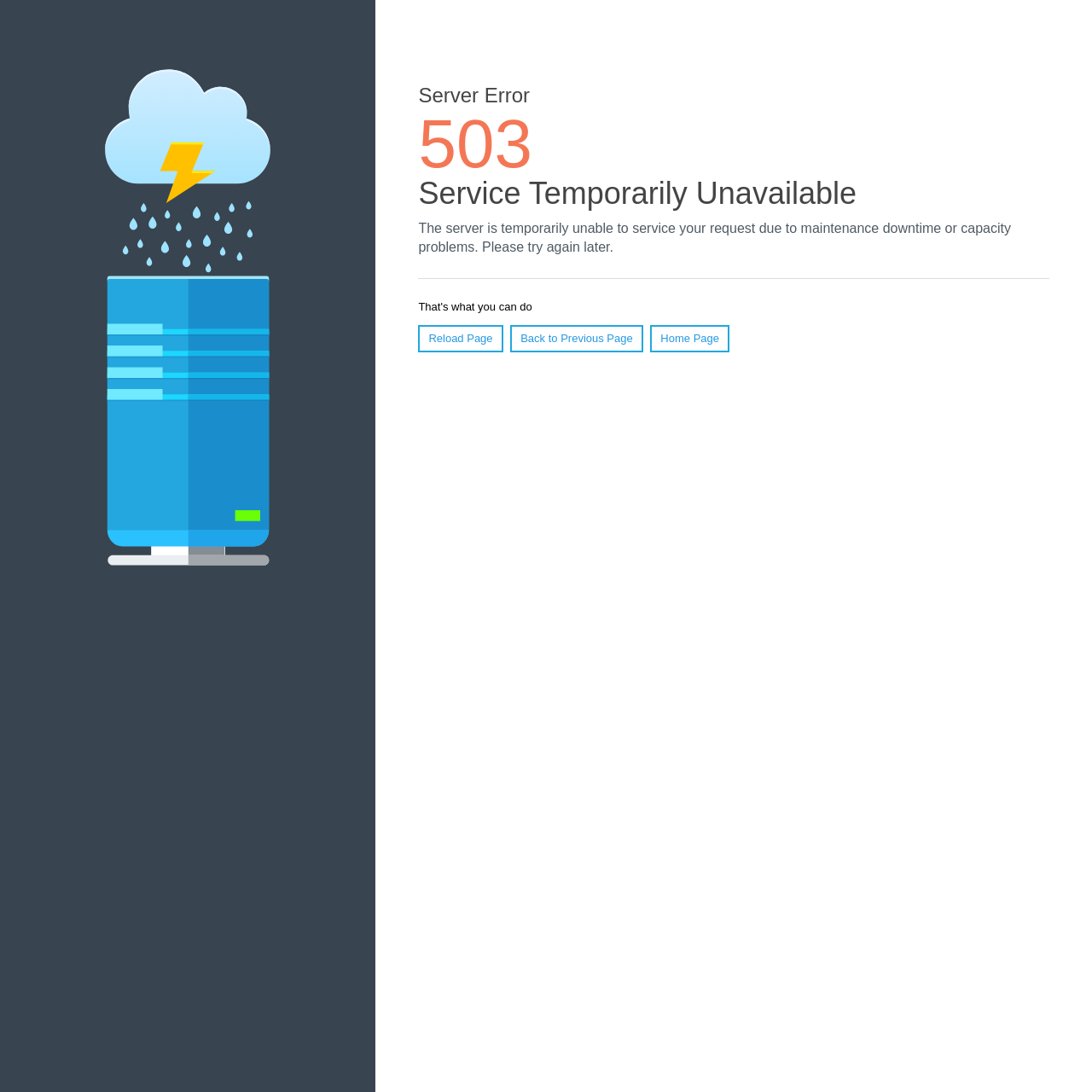Using the format (top-left x, top-left y, bottom-right x, bottom-right y), provide the bounding box coordinates for the described UI element. All values should be floating point numbers between 0 and 1: Back to Previous Page

[0.467, 0.298, 0.589, 0.323]